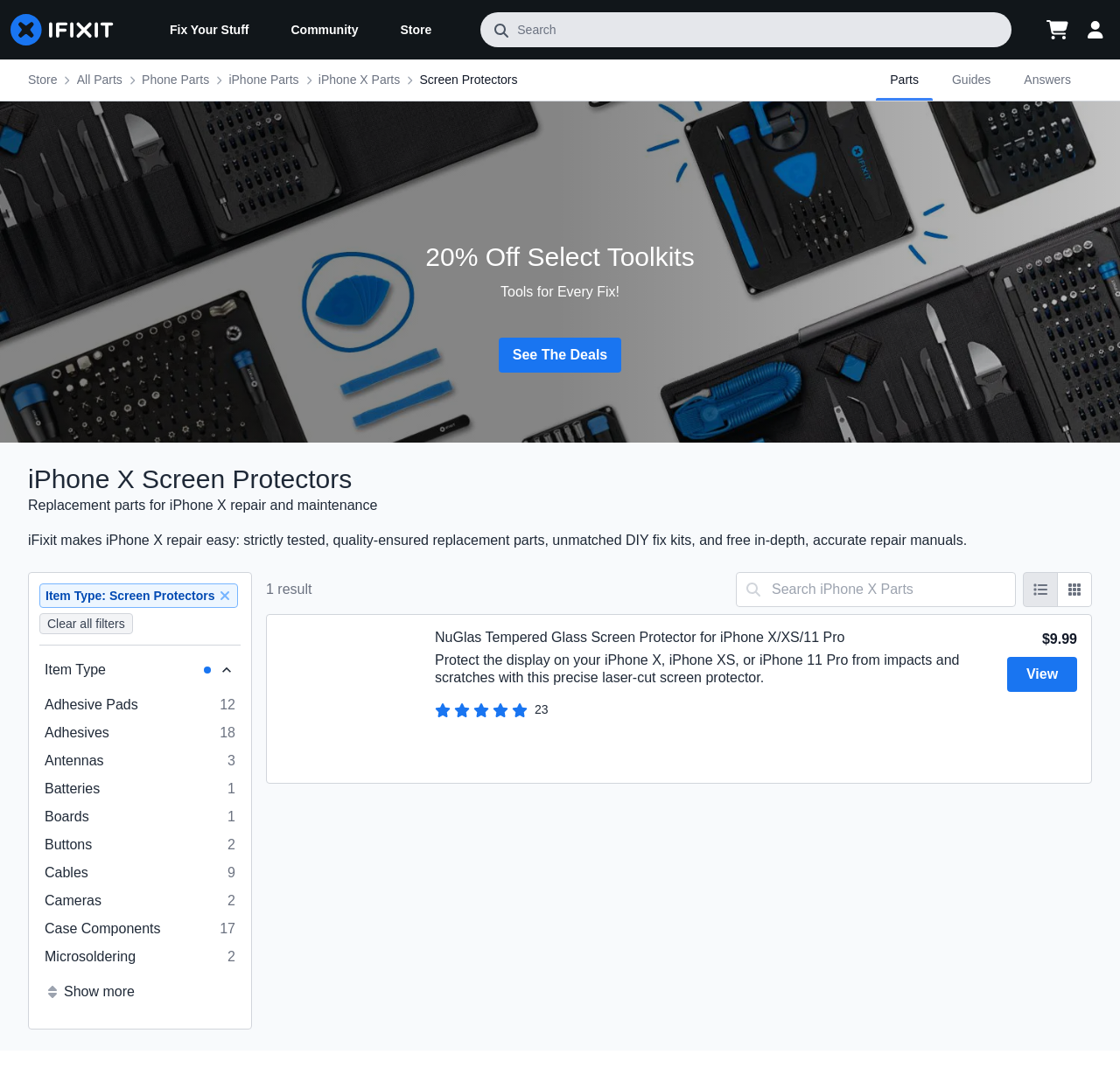How many options are available in the Item Type filter?
Please respond to the question with as much detail as possible.

I counted the number of options in the Item Type filter by looking at the listbox 'Item Type options' and its child options. There are 13 options in total, including Adhesive Pads, Adhesives, Antennas, and so on.